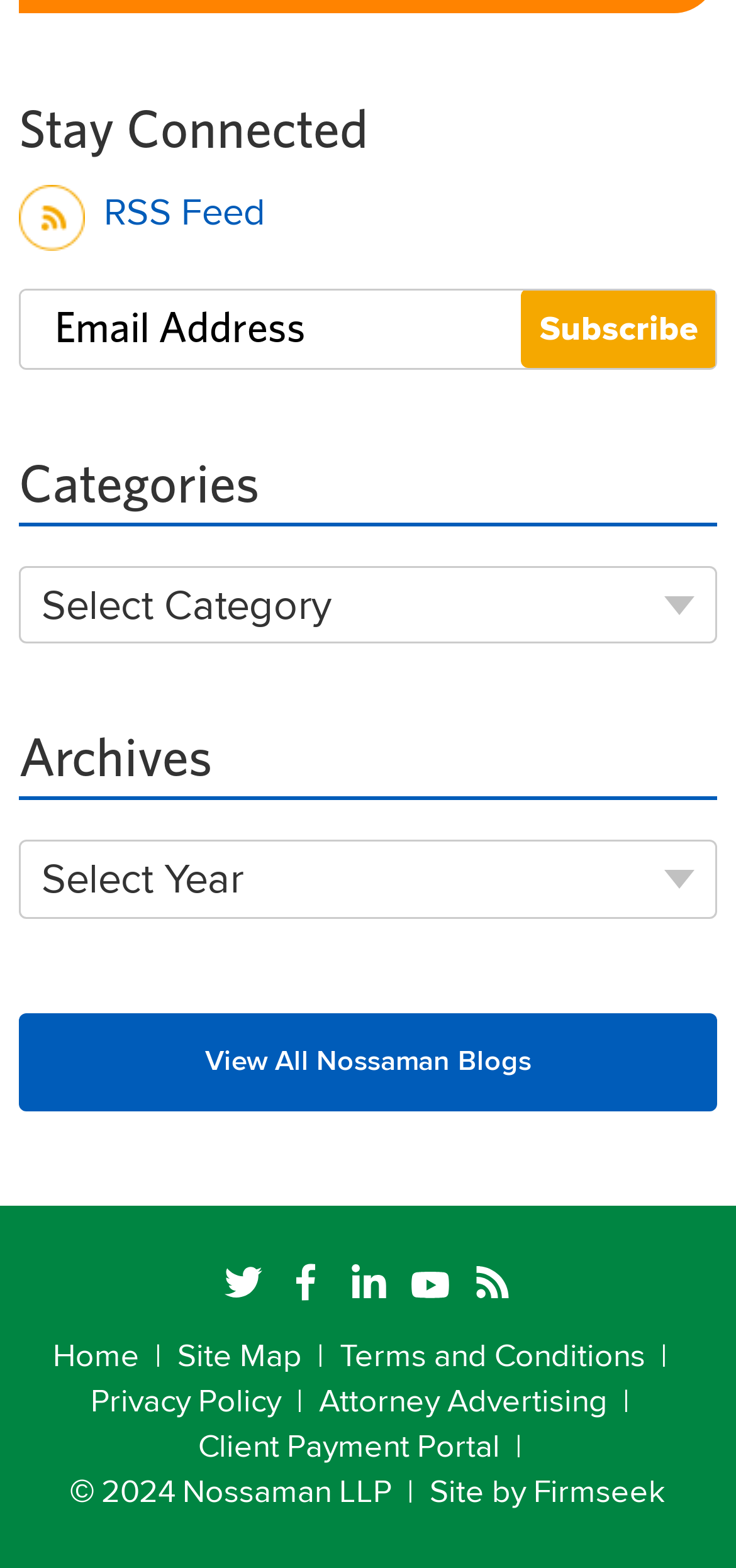Pinpoint the bounding box coordinates for the area that should be clicked to perform the following instruction: "Go to the home page".

[0.072, 0.85, 0.19, 0.879]